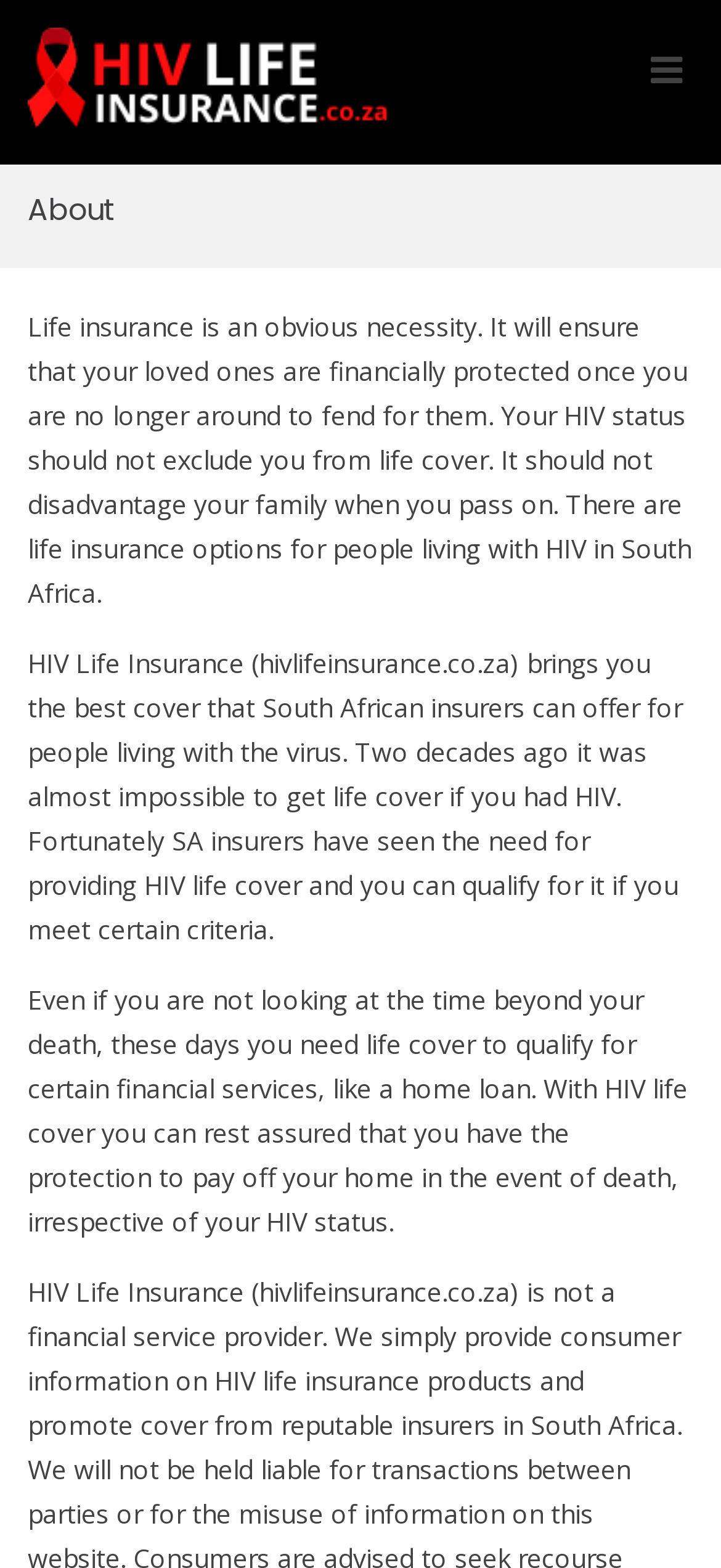Give a one-word or short phrase answer to the question: 
Why is life cover necessary for people living with HIV?

To protect family